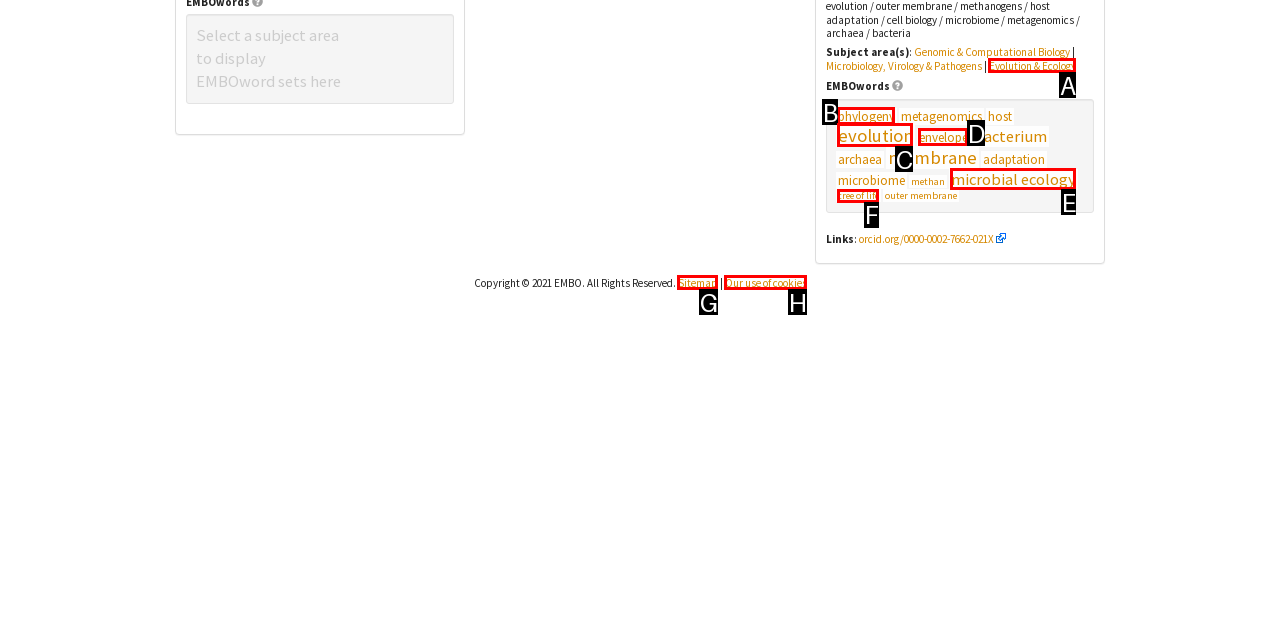Tell me which option best matches this description: microbial ecology
Answer with the letter of the matching option directly from the given choices.

E